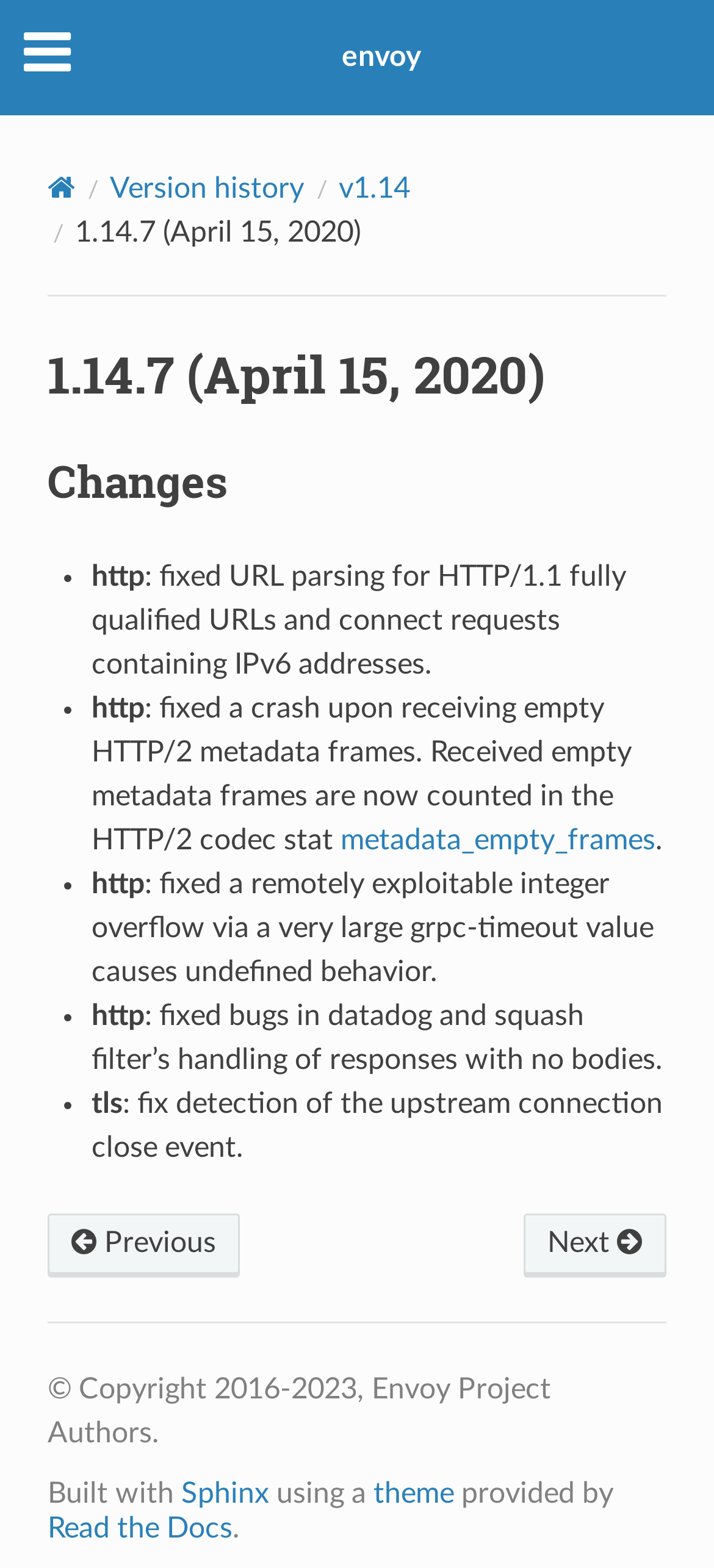What is the purpose of the 'Home' link?
Please provide a single word or phrase in response based on the screenshot.

To navigate to the home page